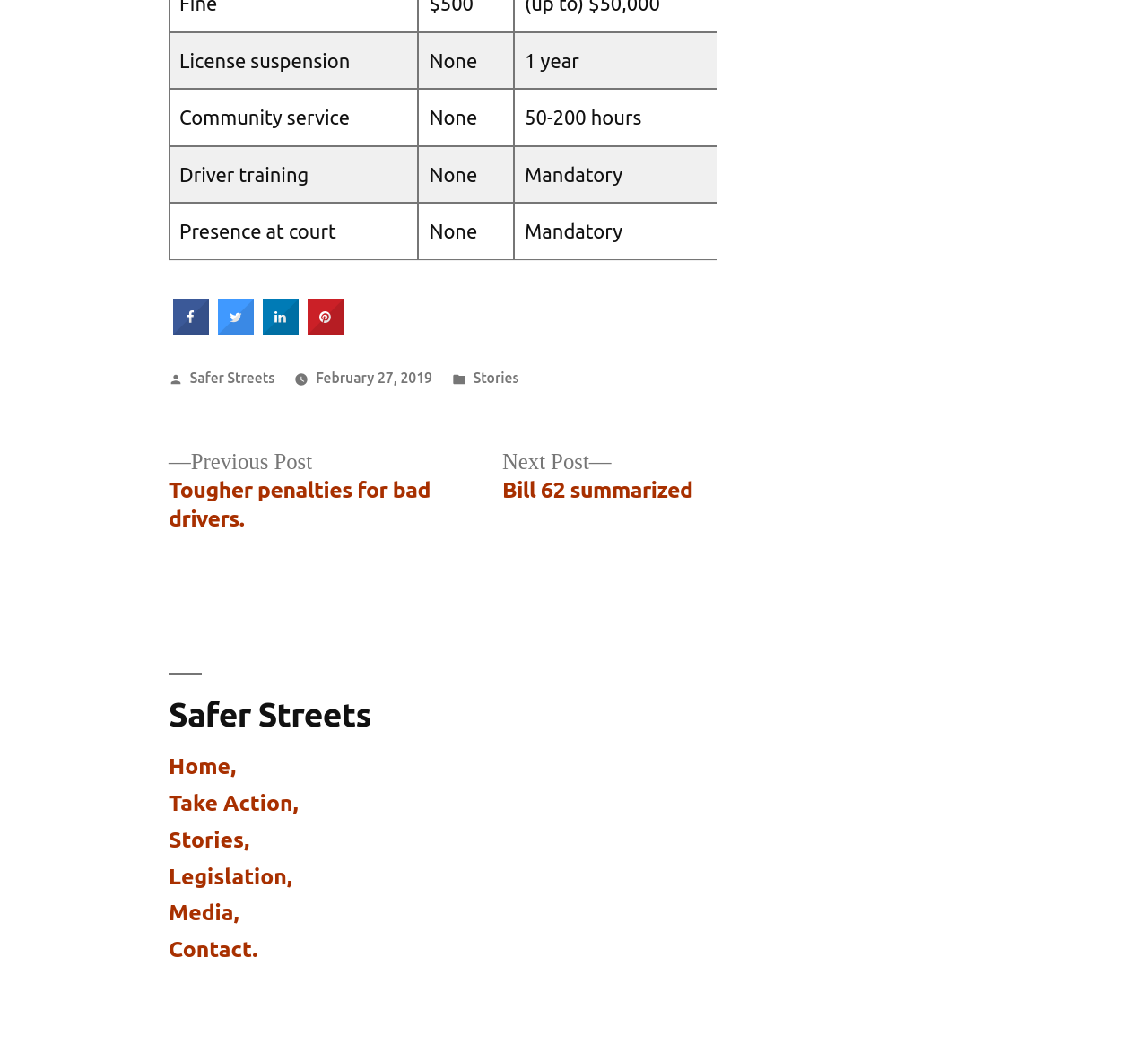Given the webpage screenshot, identify the bounding box of the UI element that matches this description: "title="Share on Facebook"".

[0.151, 0.301, 0.182, 0.318]